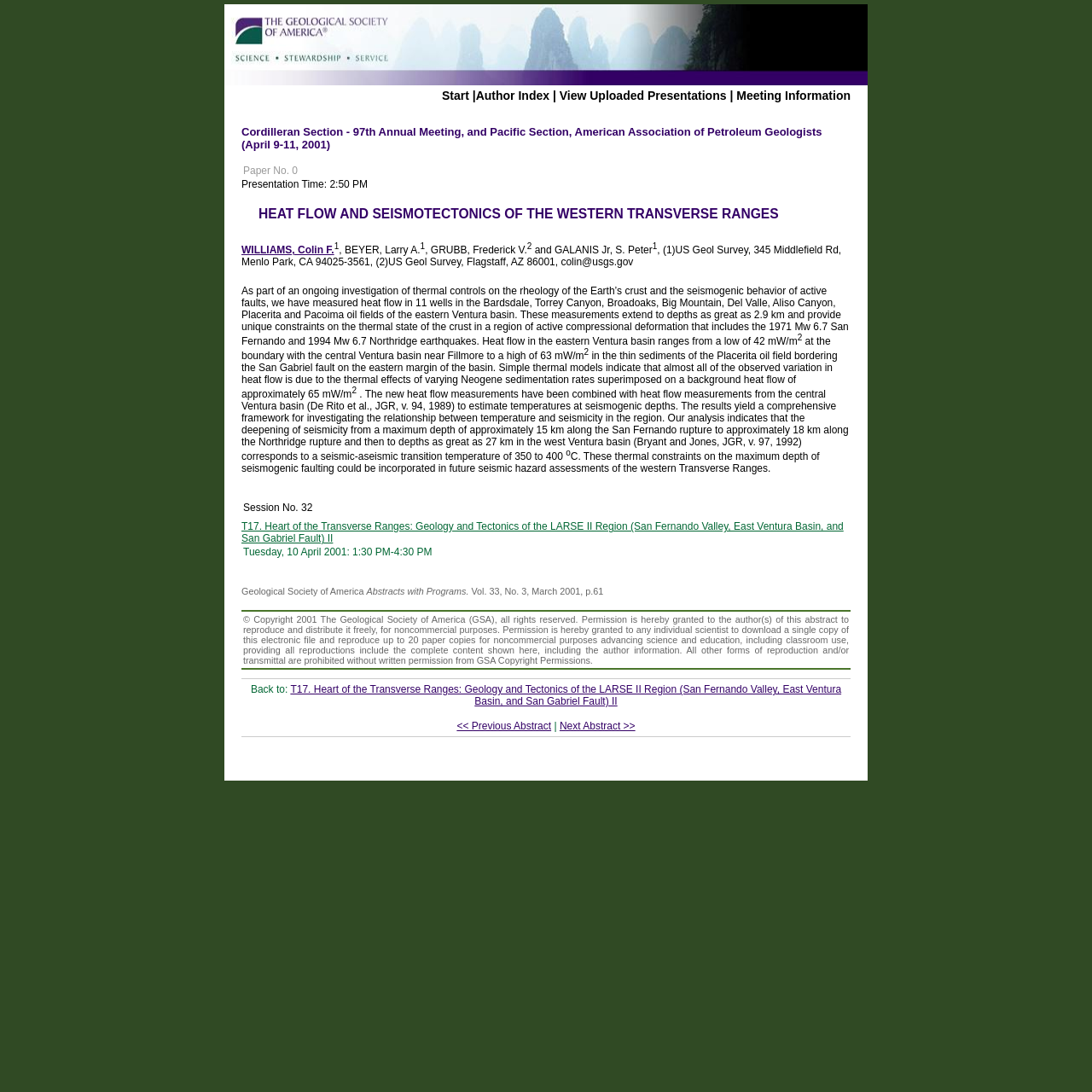Using the element description: "alt="[Visit Client Website]"", determine the bounding box coordinates for the specified UI element. The coordinates should be four float numbers between 0 and 1, [left, top, right, bottom].

[0.205, 0.071, 0.795, 0.08]